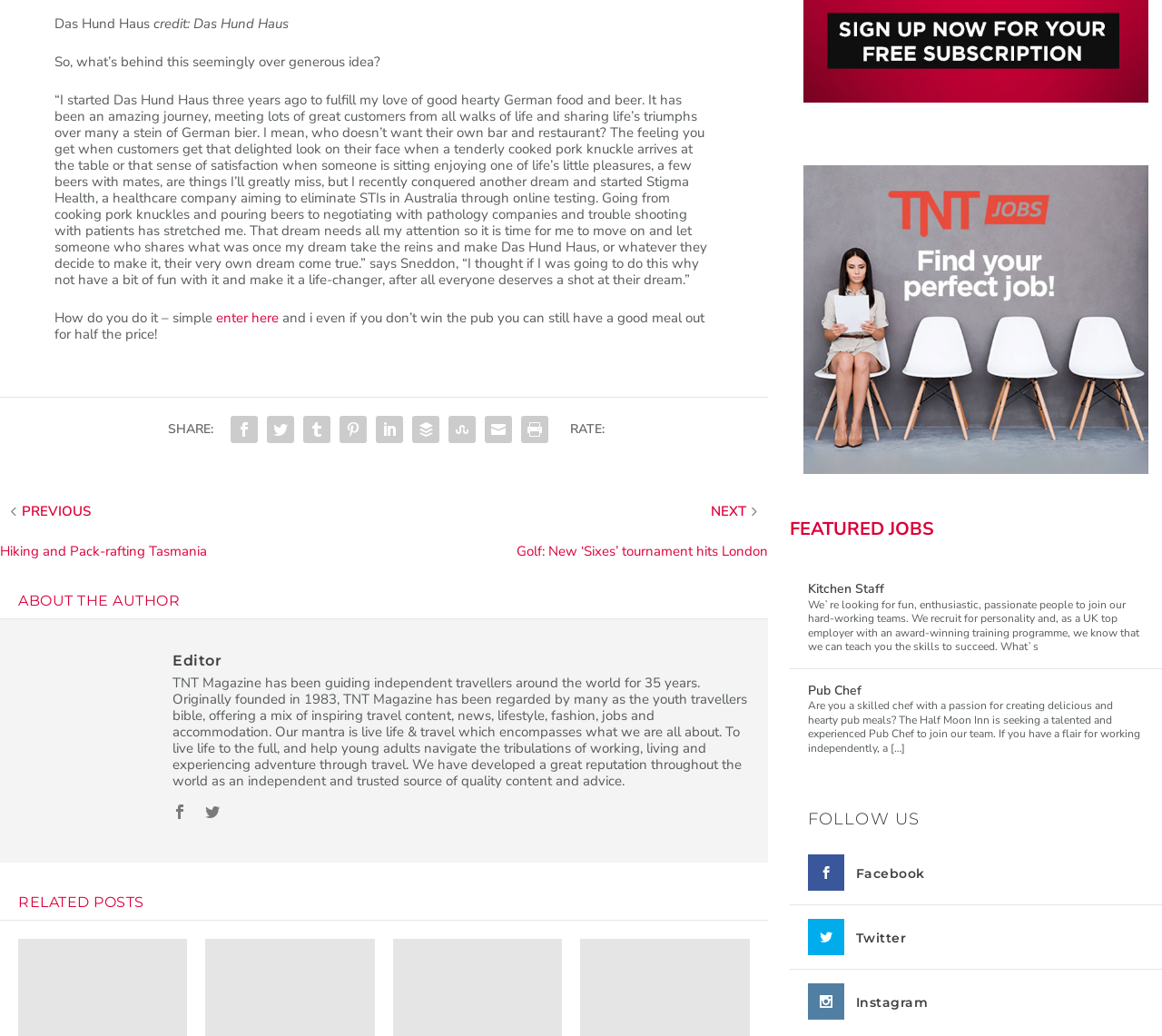Please identify the bounding box coordinates for the region that you need to click to follow this instruction: "Follow TNT Magazine on Facebook".

[0.736, 0.822, 0.796, 0.839]